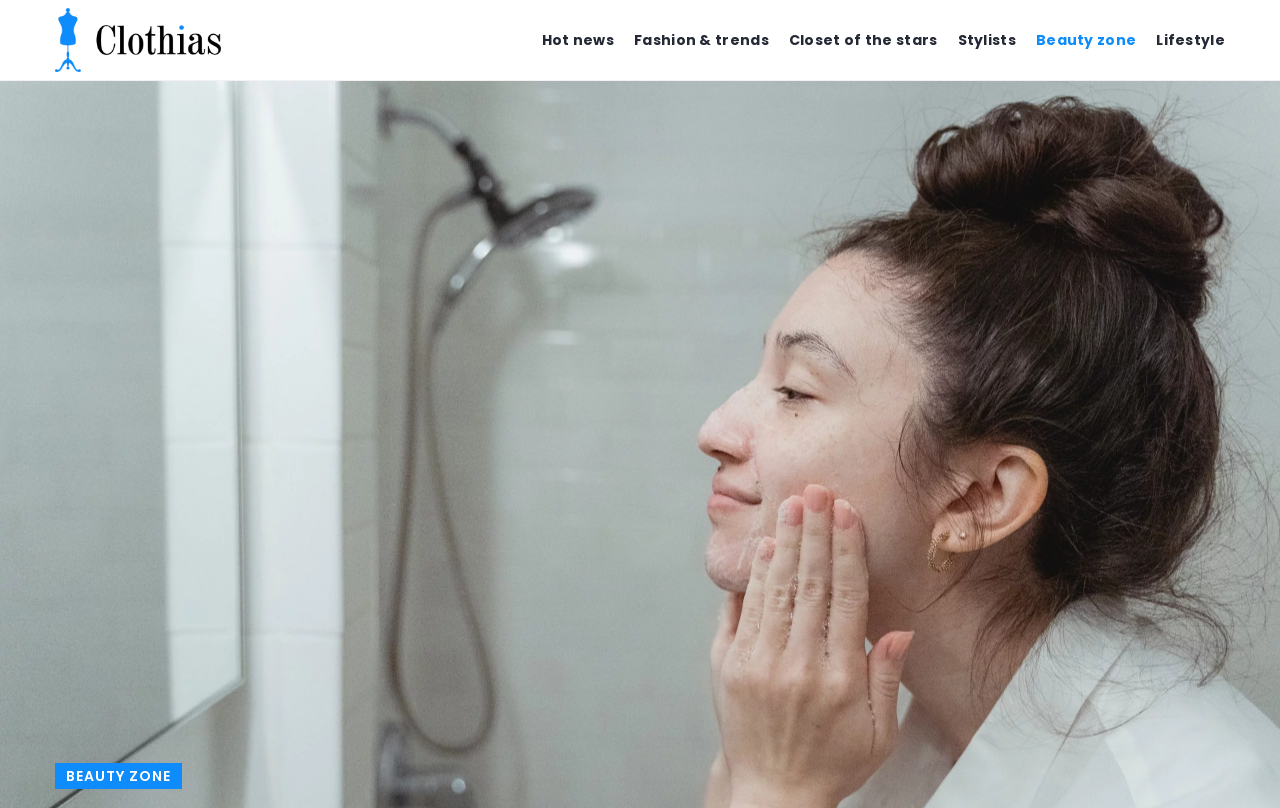Carefully examine the image and provide an in-depth answer to the question: How many main categories are available on the webpage?

There are six main categories available on the webpage, which are 'Hot news', 'Fashion & trends', 'Closet of the stars', 'Stylists', 'Beauty zone', and 'Lifestyle'.